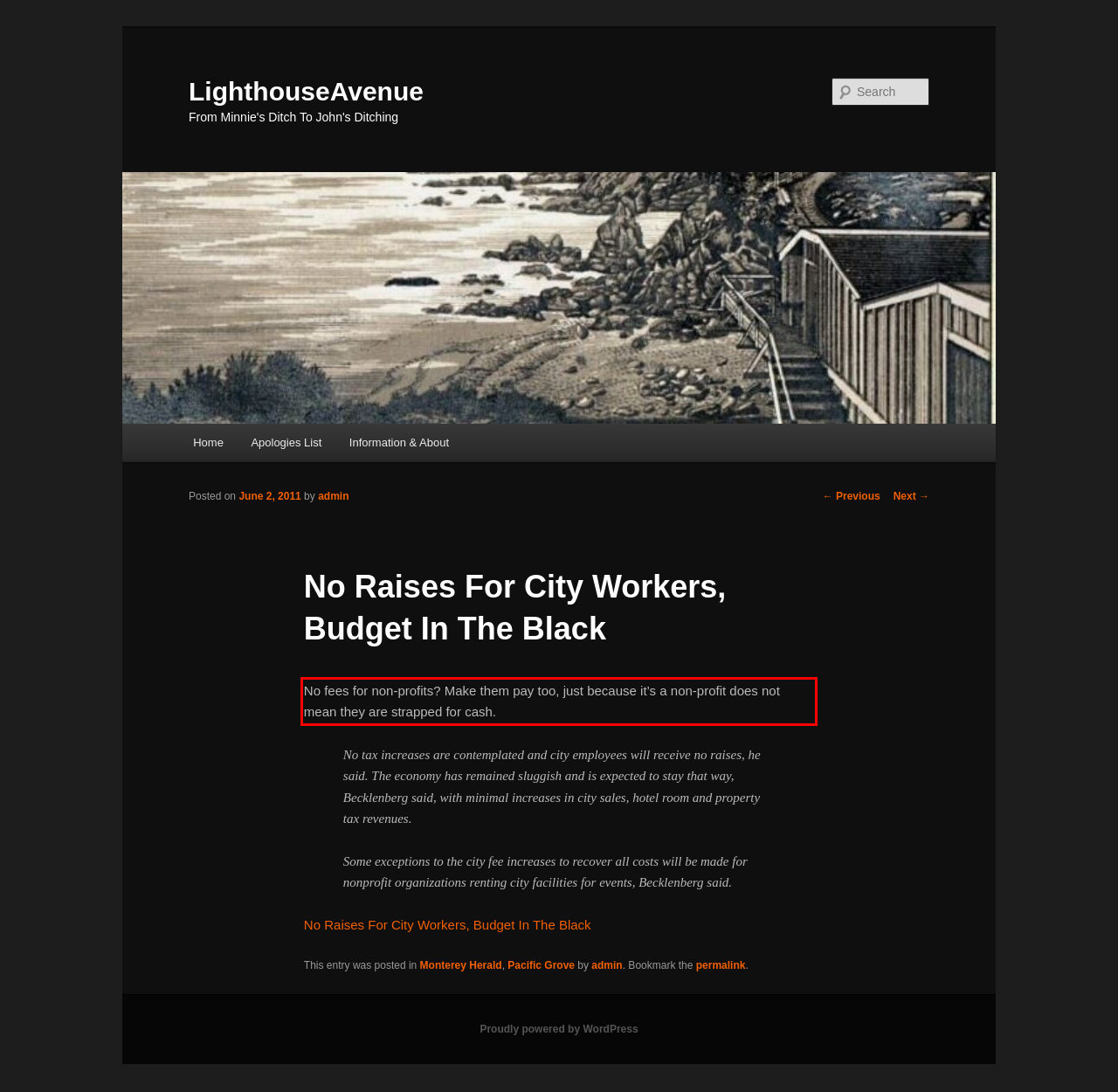Within the screenshot of the webpage, there is a red rectangle. Please recognize and generate the text content inside this red bounding box.

No fees for non-profits? Make them pay too, just because it’s a non-profit does not mean they are strapped for cash.